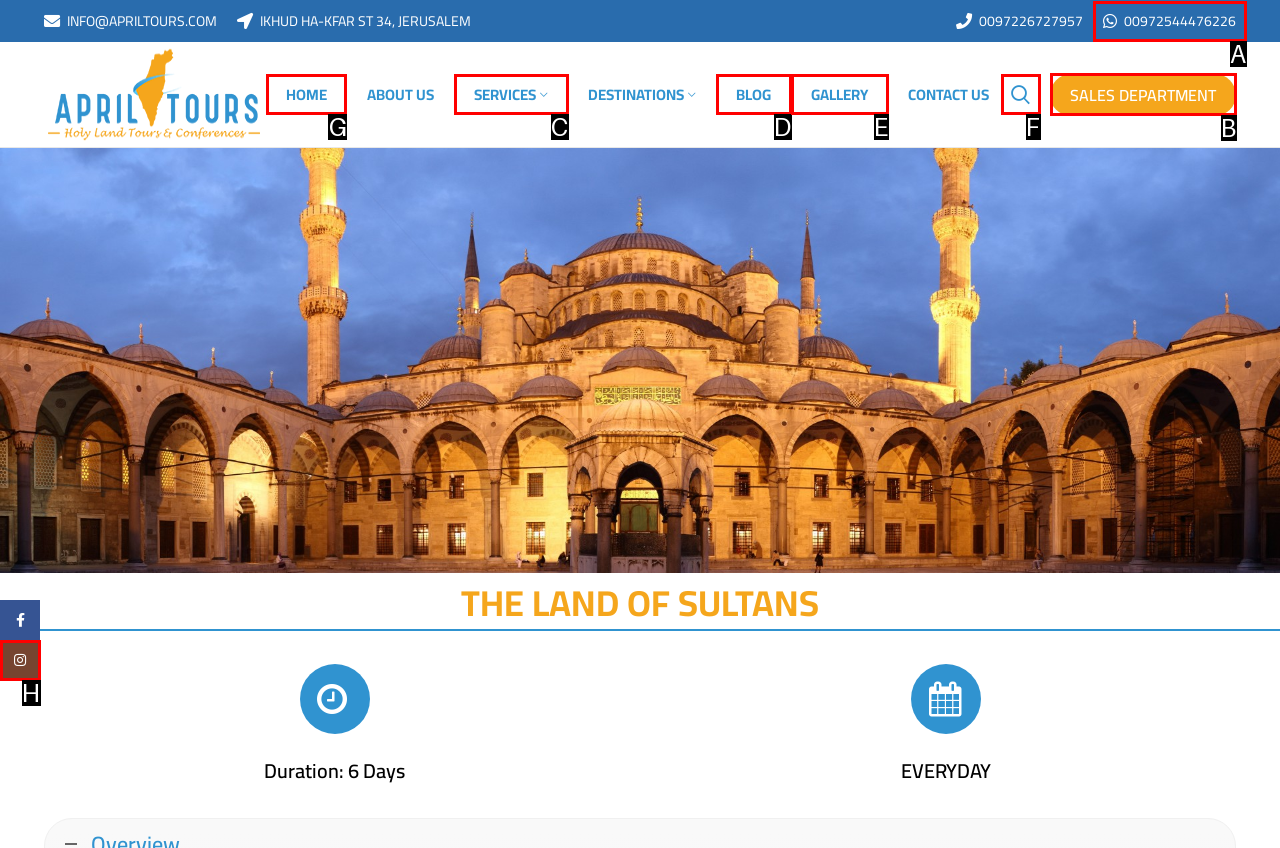Which HTML element should be clicked to complete the following task: Click on the 'HOME' link?
Answer with the letter corresponding to the correct choice.

G